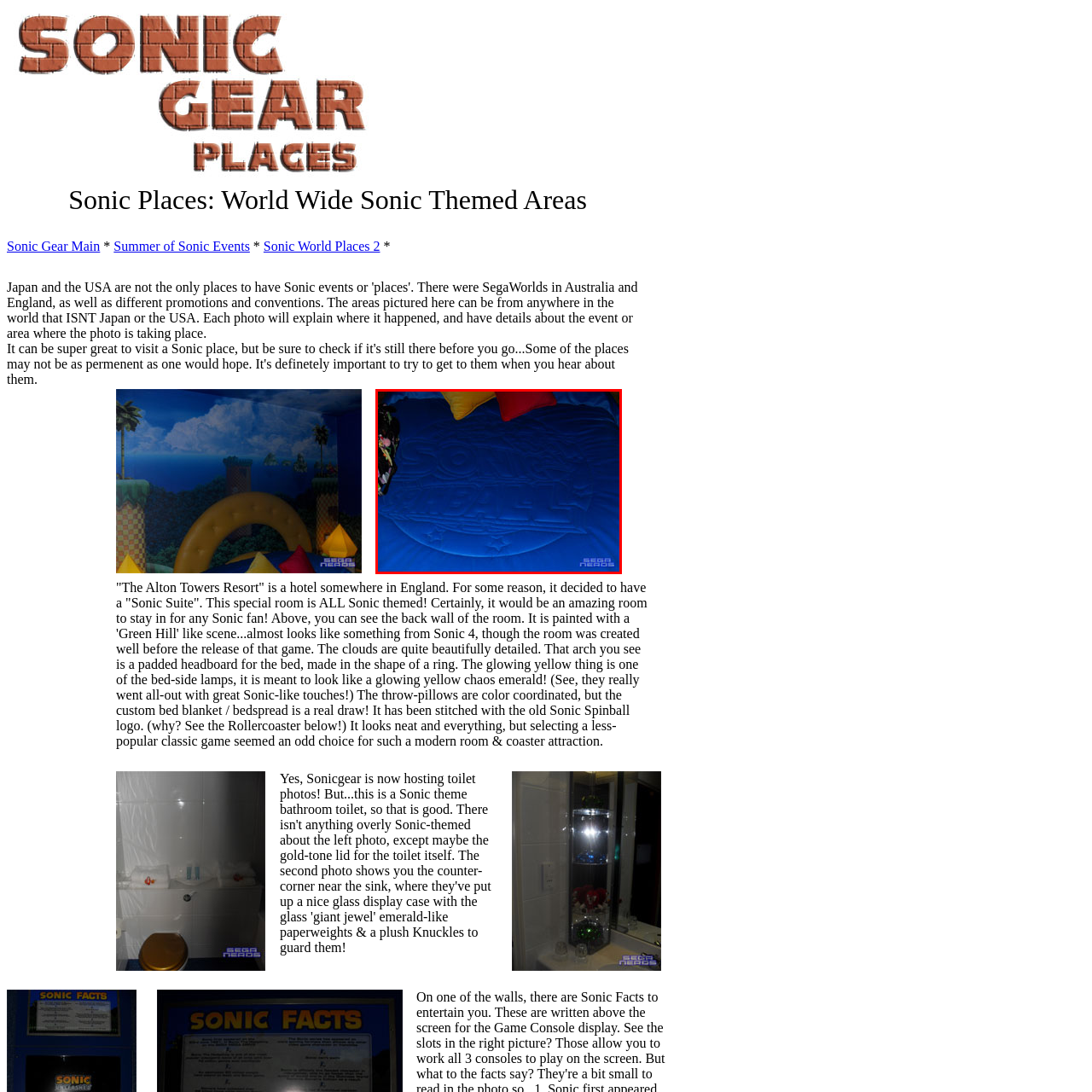What is the theme of the accommodations?
Review the image highlighted by the red bounding box and respond with a brief answer in one word or phrase.

Sonic